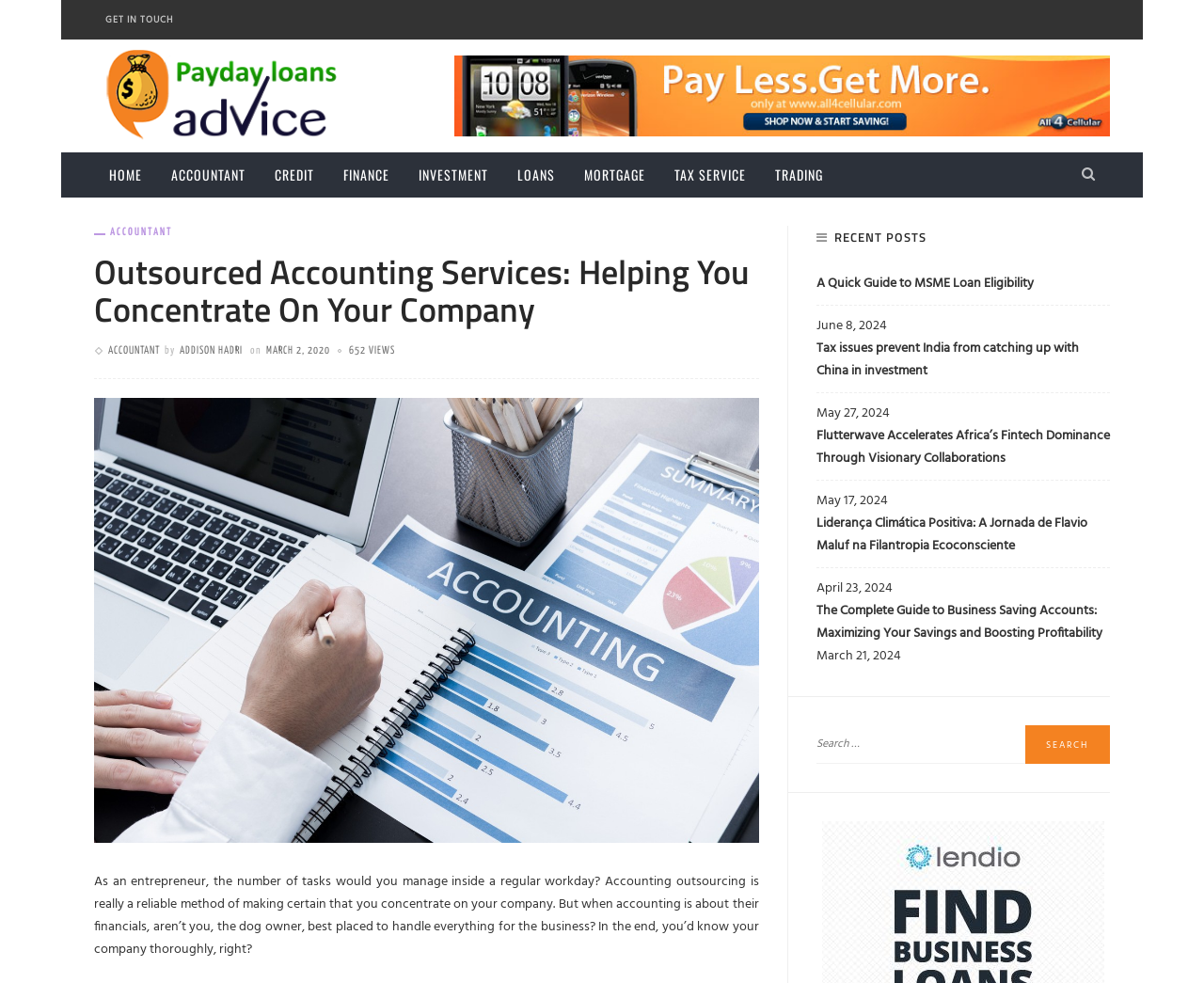What is the purpose of the 'GET IN TOUCH' link?
Using the screenshot, give a one-word or short phrase answer.

To contact the company